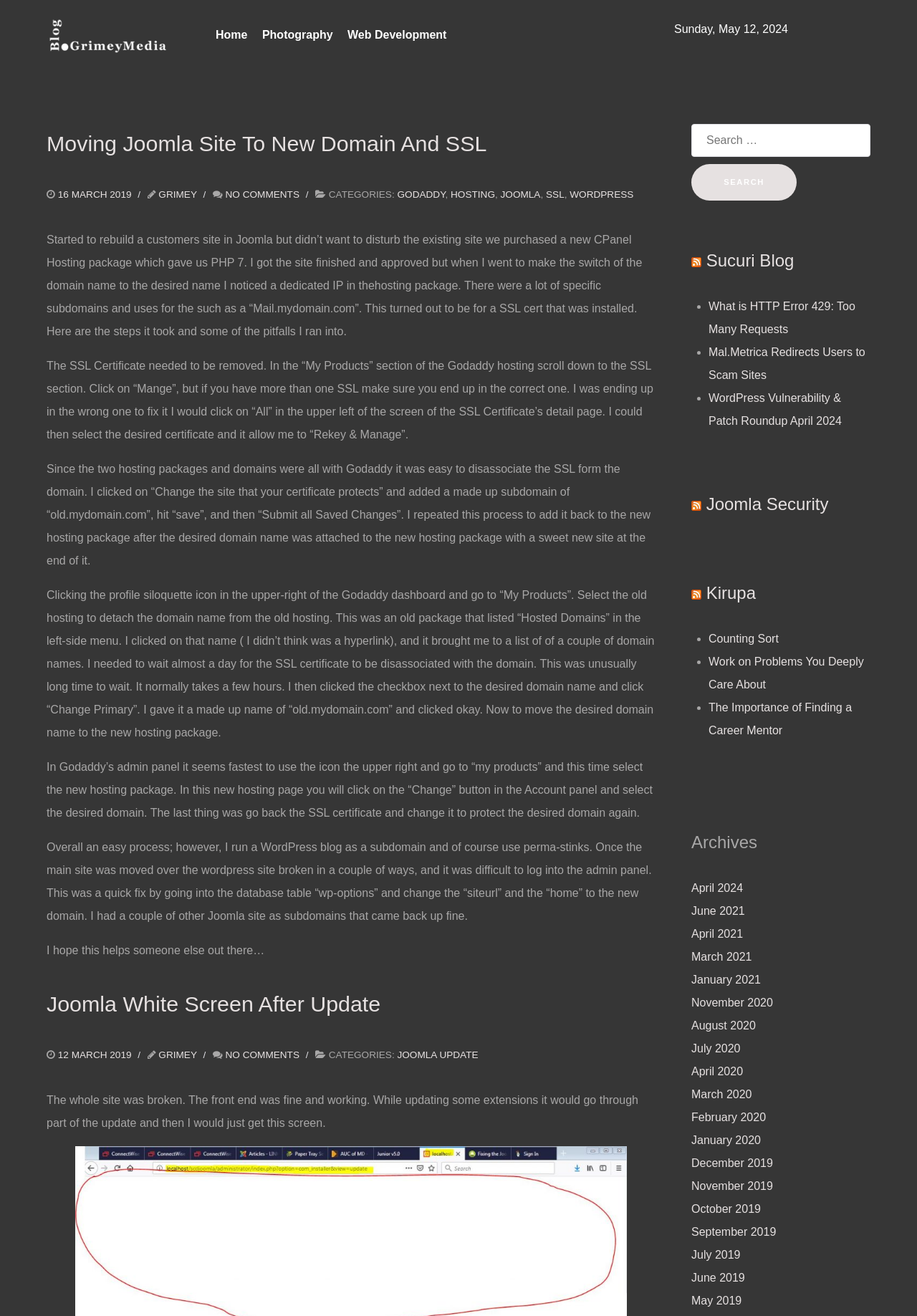Pinpoint the bounding box coordinates of the clickable area necessary to execute the following instruction: "Search for something". The coordinates should be given as four float numbers between 0 and 1, namely [left, top, right, bottom].

[0.754, 0.094, 0.949, 0.157]